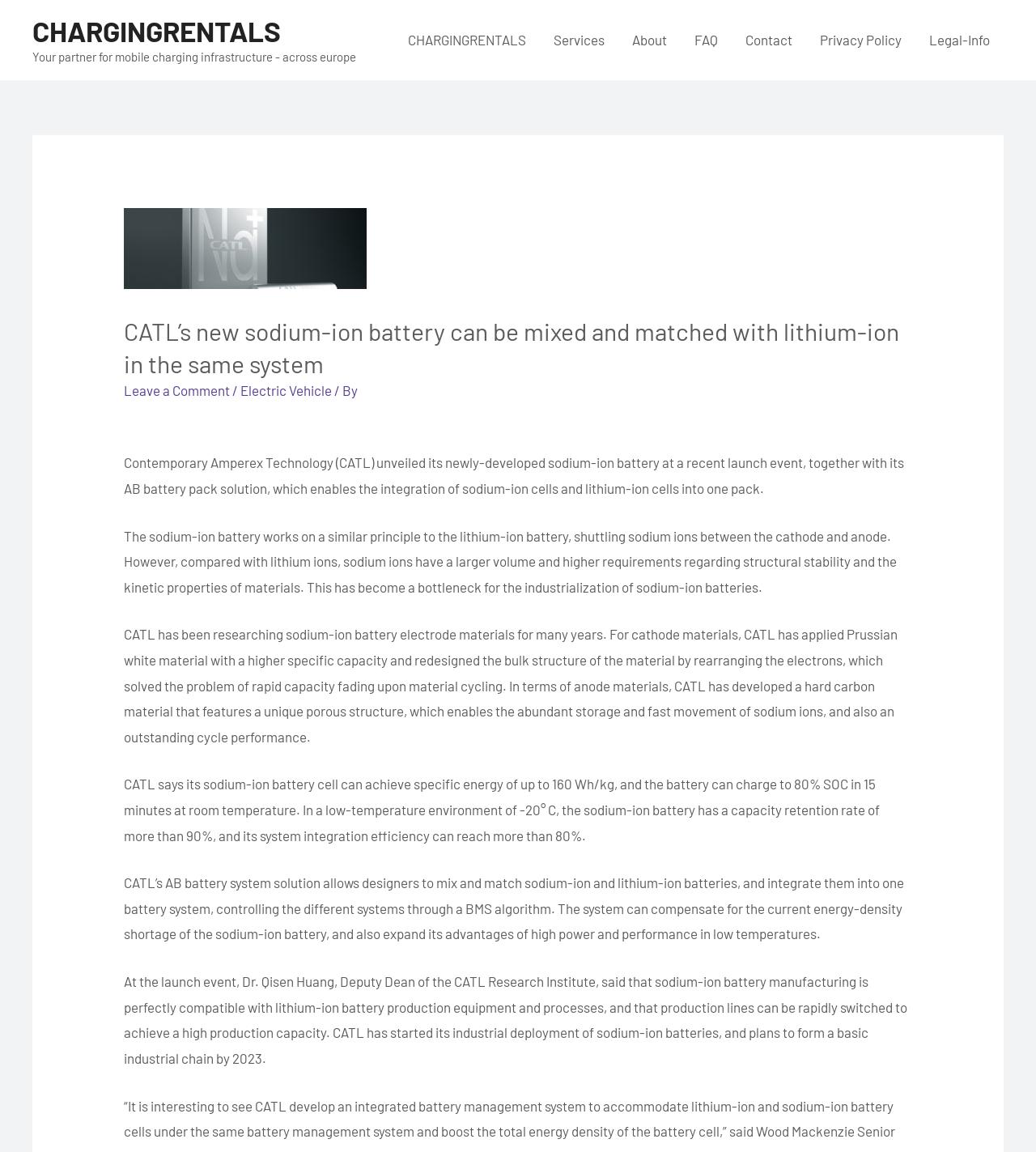What is the capacity retention rate of CATL's sodium-ion battery at -20°C?
Refer to the screenshot and respond with a concise word or phrase.

More than 90%